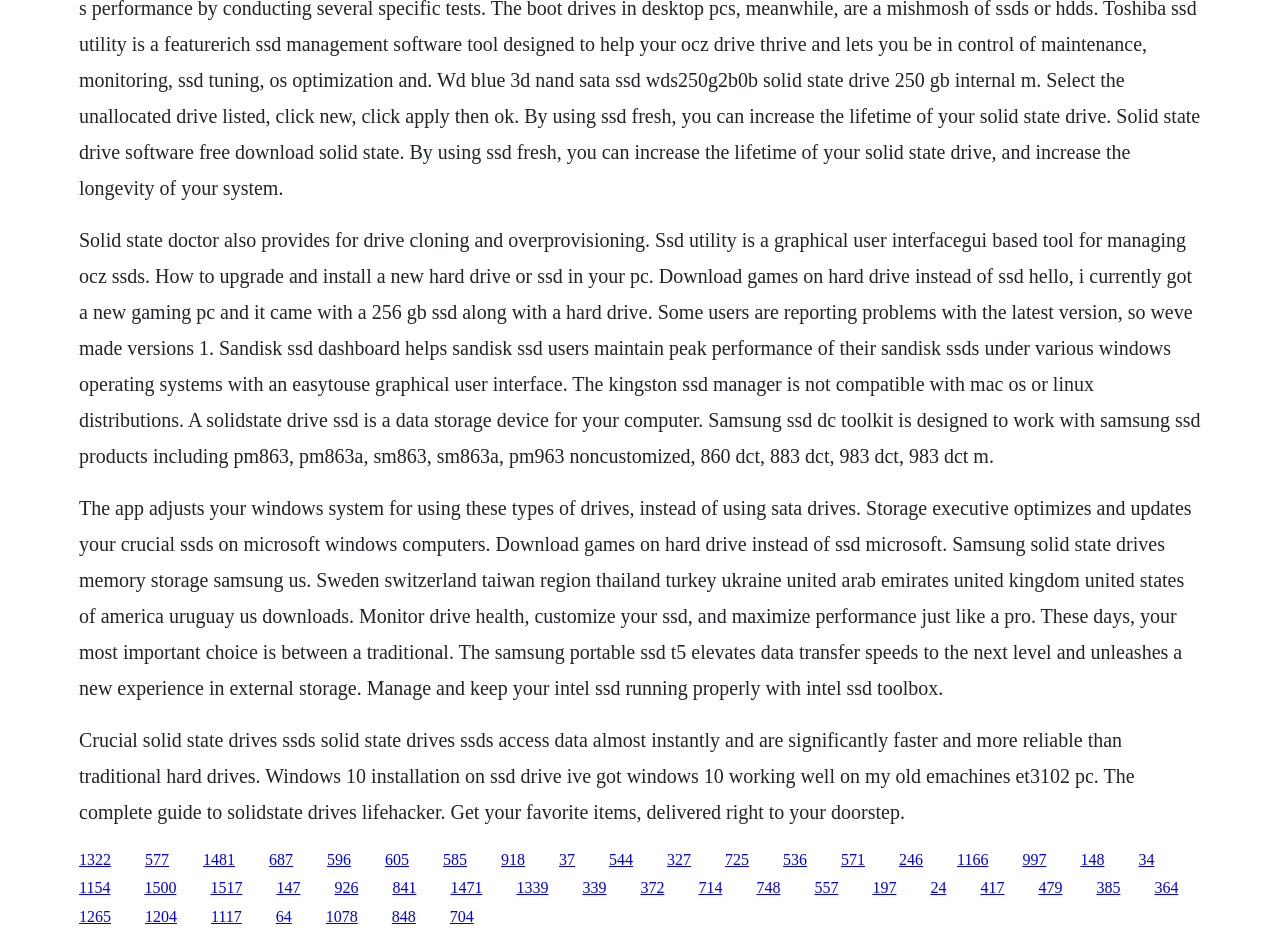Please respond to the question using a single word or phrase:
What is the purpose of the Samsung SSD DC Toolkit?

To work with Samsung SSD products